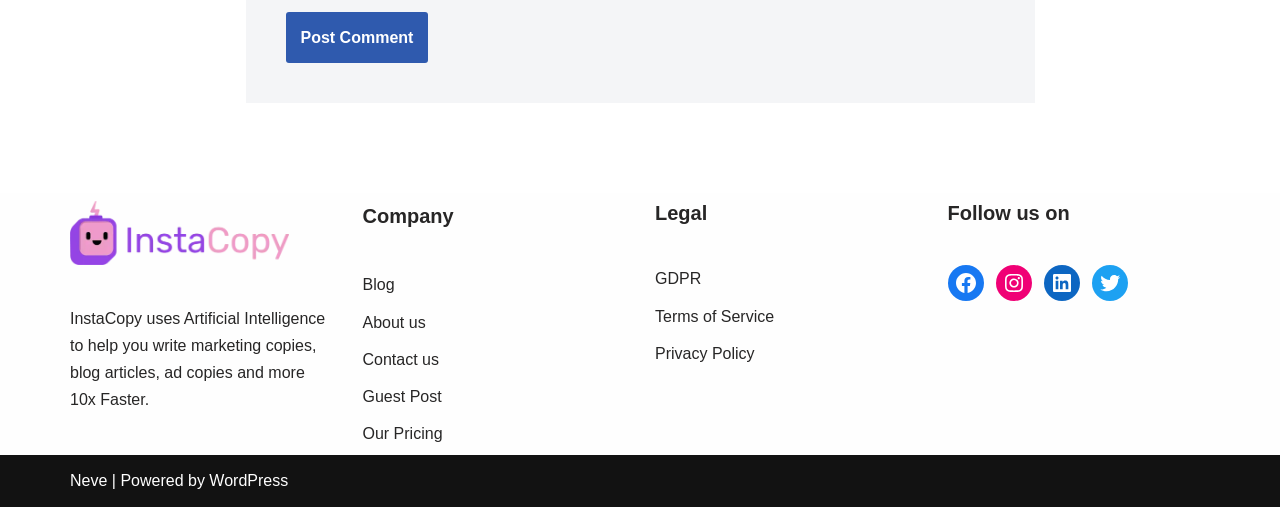Indicate the bounding box coordinates of the clickable region to achieve the following instruction: "Visit the blog."

[0.283, 0.545, 0.308, 0.579]